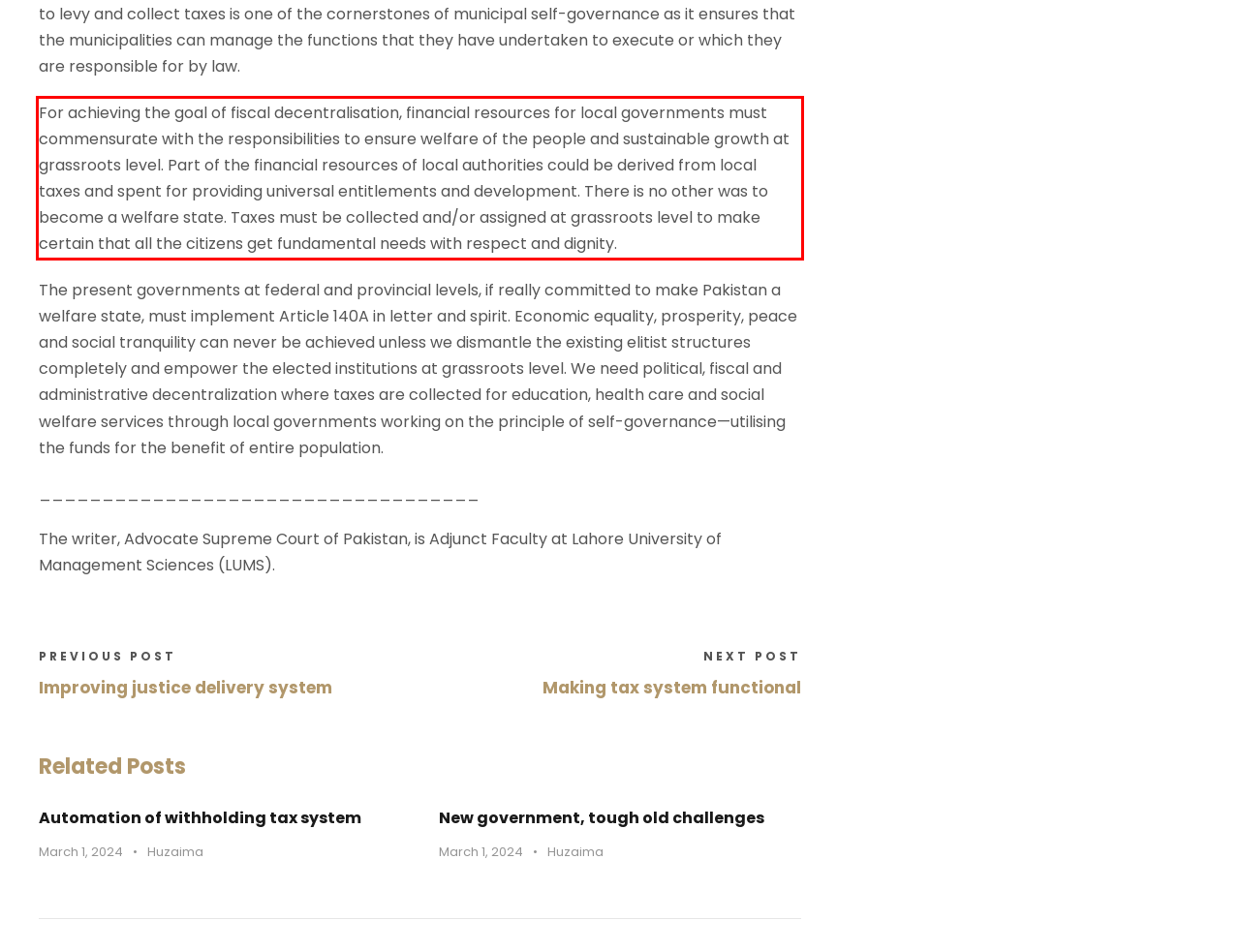Identify the text inside the red bounding box on the provided webpage screenshot by performing OCR.

For achieving the goal of fiscal decentralisation, financial resources for local governments must commensurate with the responsibilities to ensure welfare of the people and sustainable growth at grassroots level. Part of the financial resources of local authorities could be derived from local taxes and spent for providing universal entitlements and development. There is no other was to become a welfare state. Taxes must be collected and/or assigned at grassroots level to make certain that all the citizens get fundamental needs with respect and dignity.